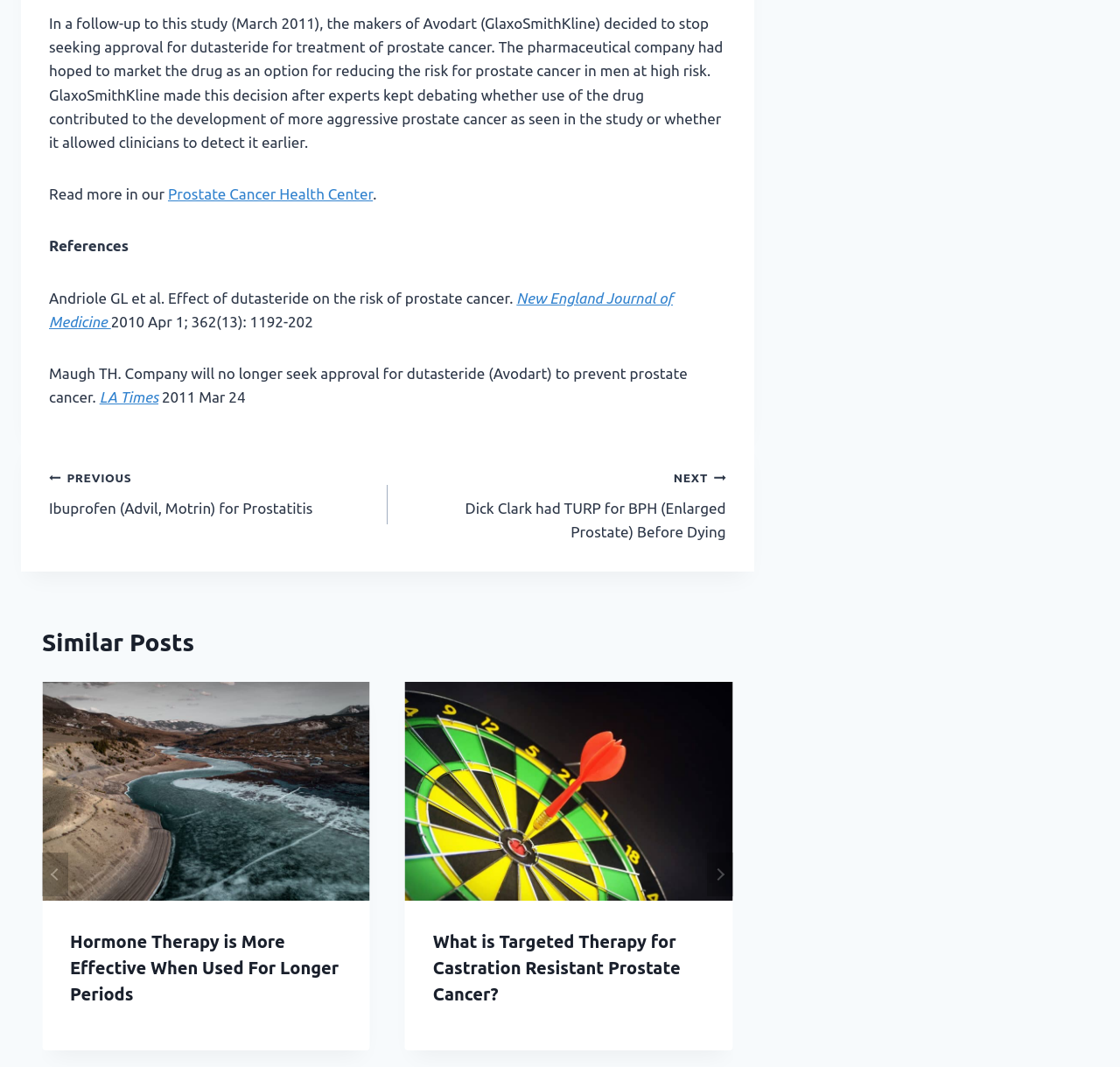Carefully examine the image and provide an in-depth answer to the question: What is the title of the first similar post?

The title of the first similar post can be found in the 'Similar Posts' section, which lists several article titles, including 'Hormone Therapy is More Effective When Used For Longer Periods'.